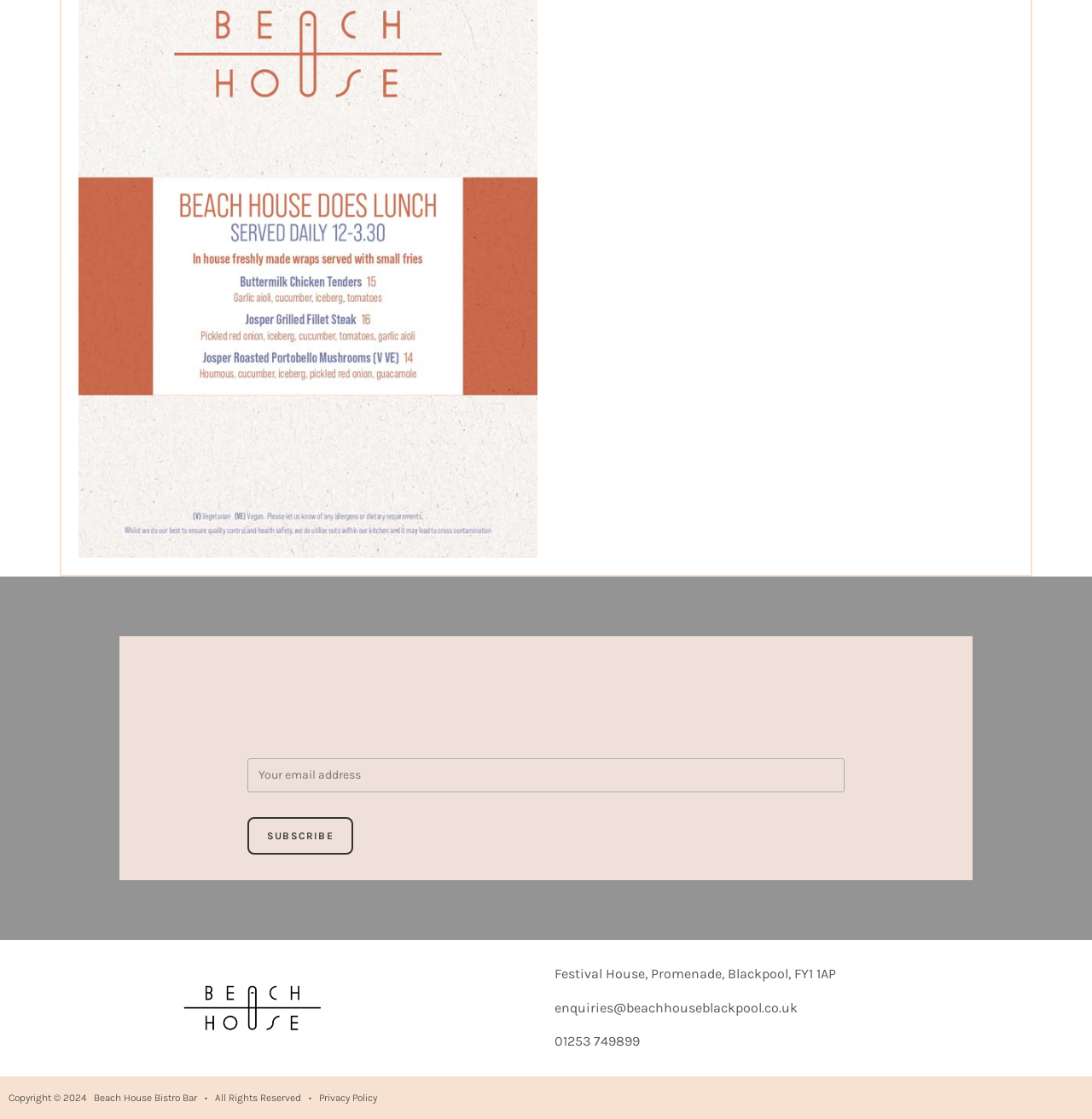What is the name of the restaurant?
Please give a well-detailed answer to the question.

The image and the static text 'Festival House, Promenade, Blackpool, FY1 1AP' suggest that the webpage is about a restaurant, and the image's alt text is 'Beach House Bistro Bar Blackpool', which is likely the name of the restaurant.